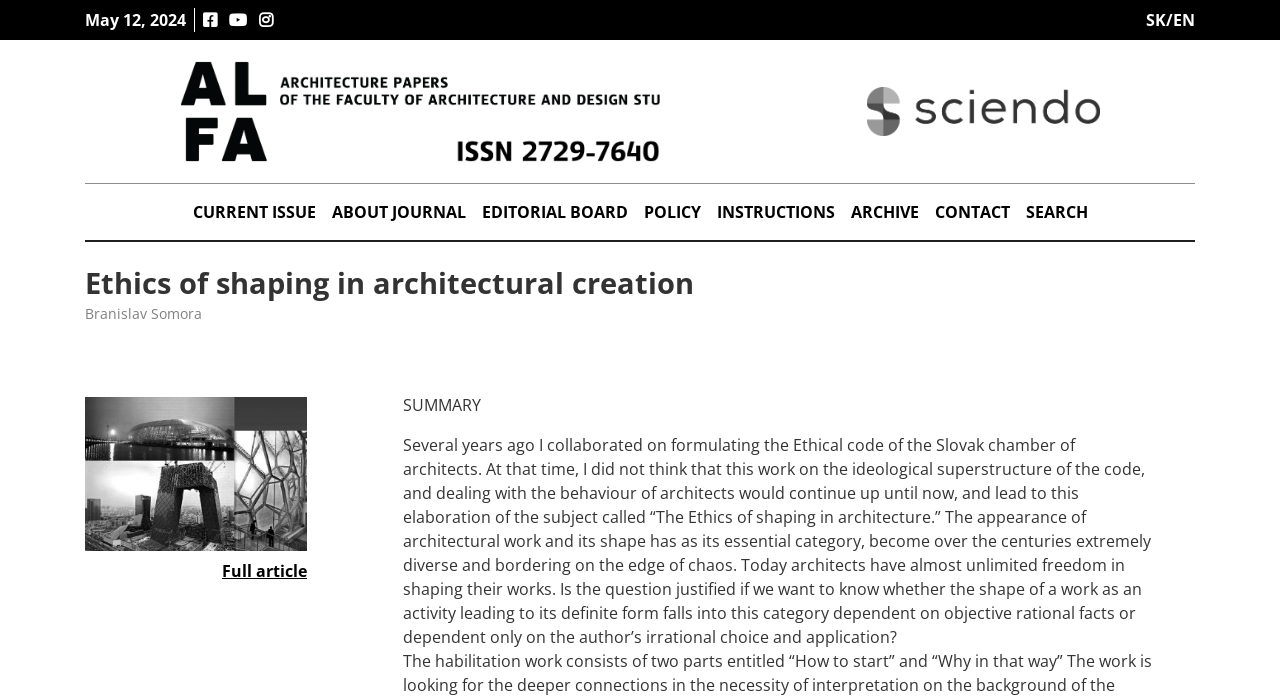Please identify the bounding box coordinates of the element's region that needs to be clicked to fulfill the following instruction: "Learn more about the journal's policy". The bounding box coordinates should consist of four float numbers between 0 and 1, i.e., [left, top, right, bottom].

[0.496, 0.275, 0.554, 0.332]